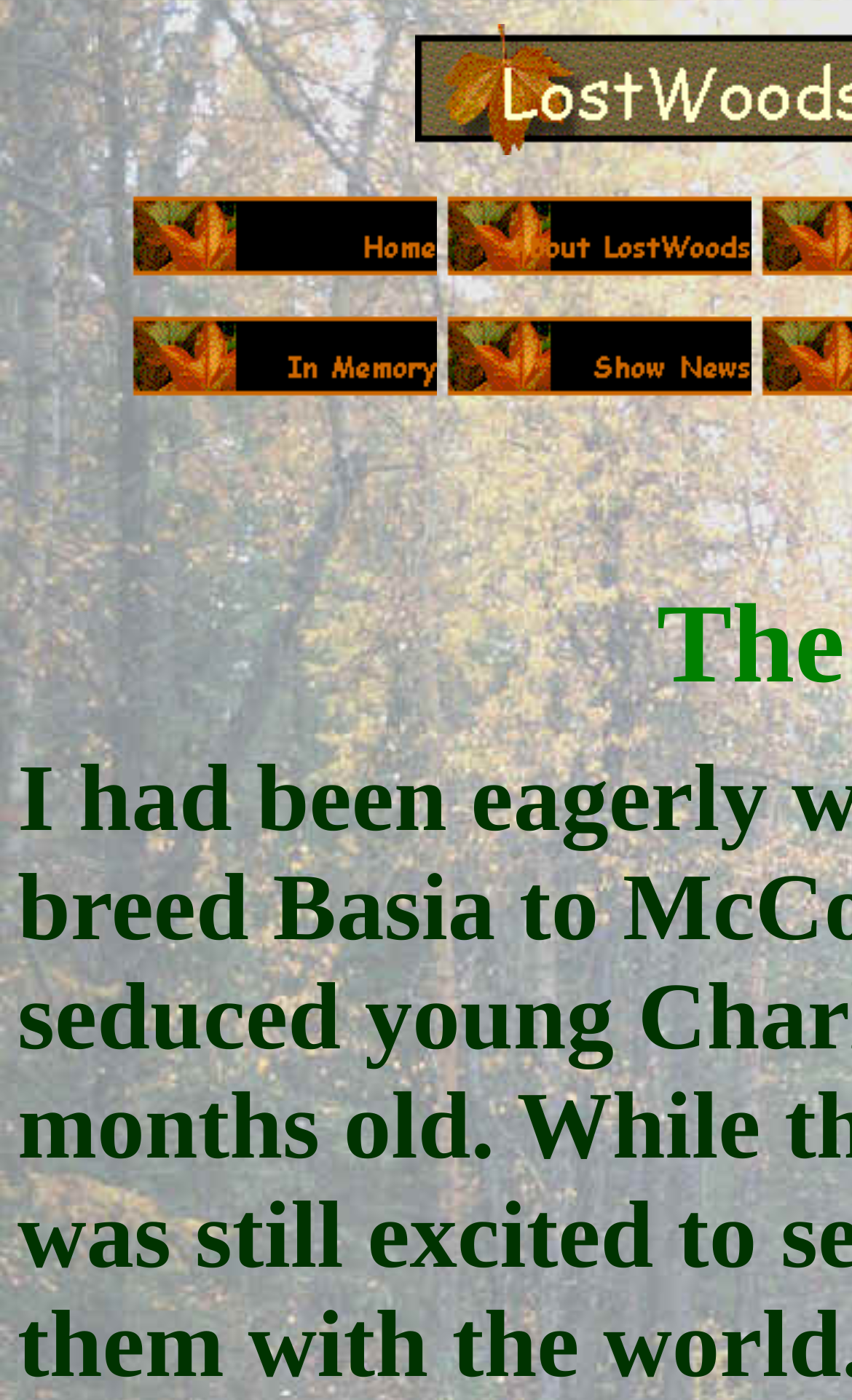What is the purpose of the images?
Give a single word or phrase as your answer by examining the image.

Decoration or branding